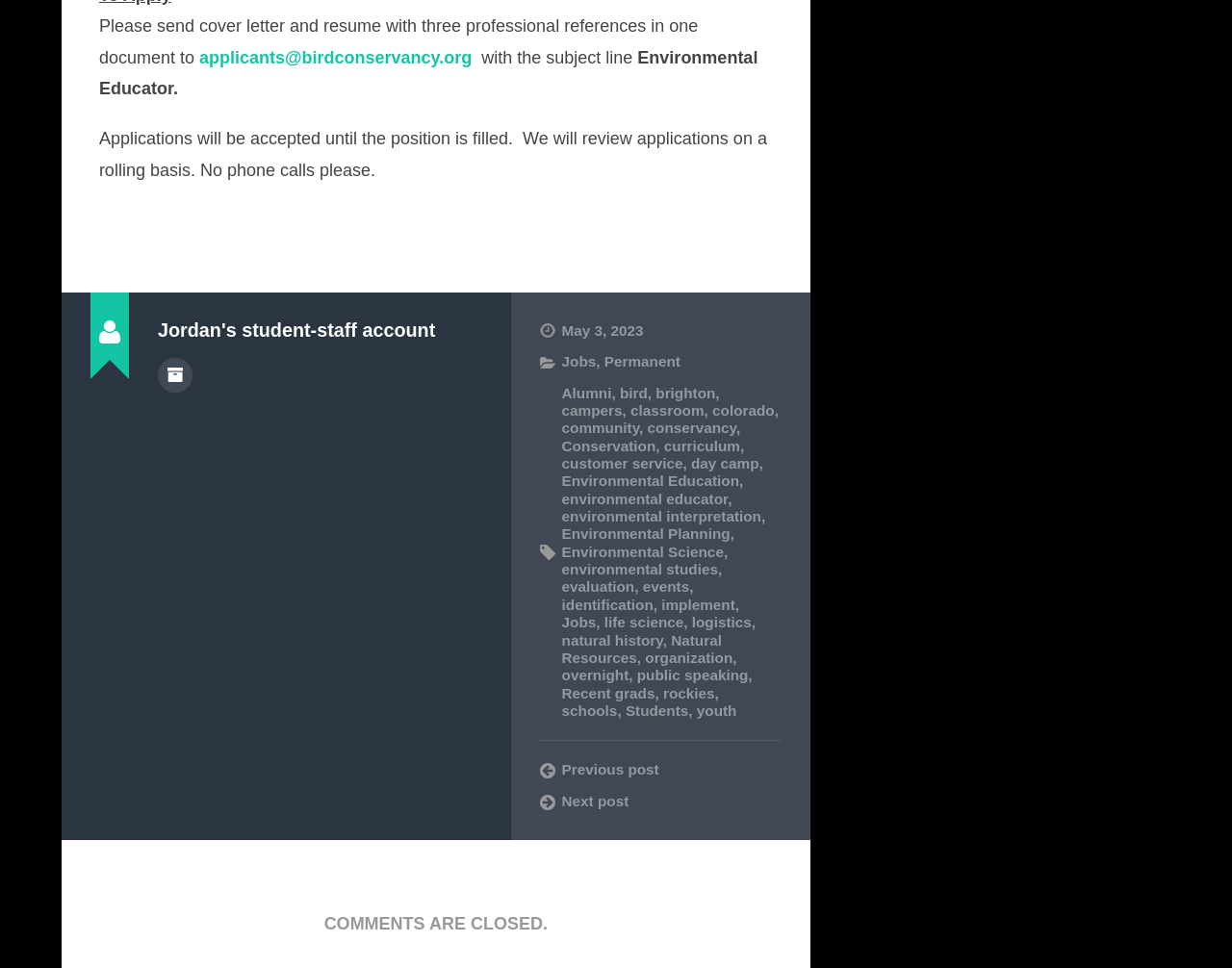Please provide the bounding box coordinates for the element that needs to be clicked to perform the instruction: "Click on the 'Home' link". The coordinates must consist of four float numbers between 0 and 1, formatted as [left, top, right, bottom].

None